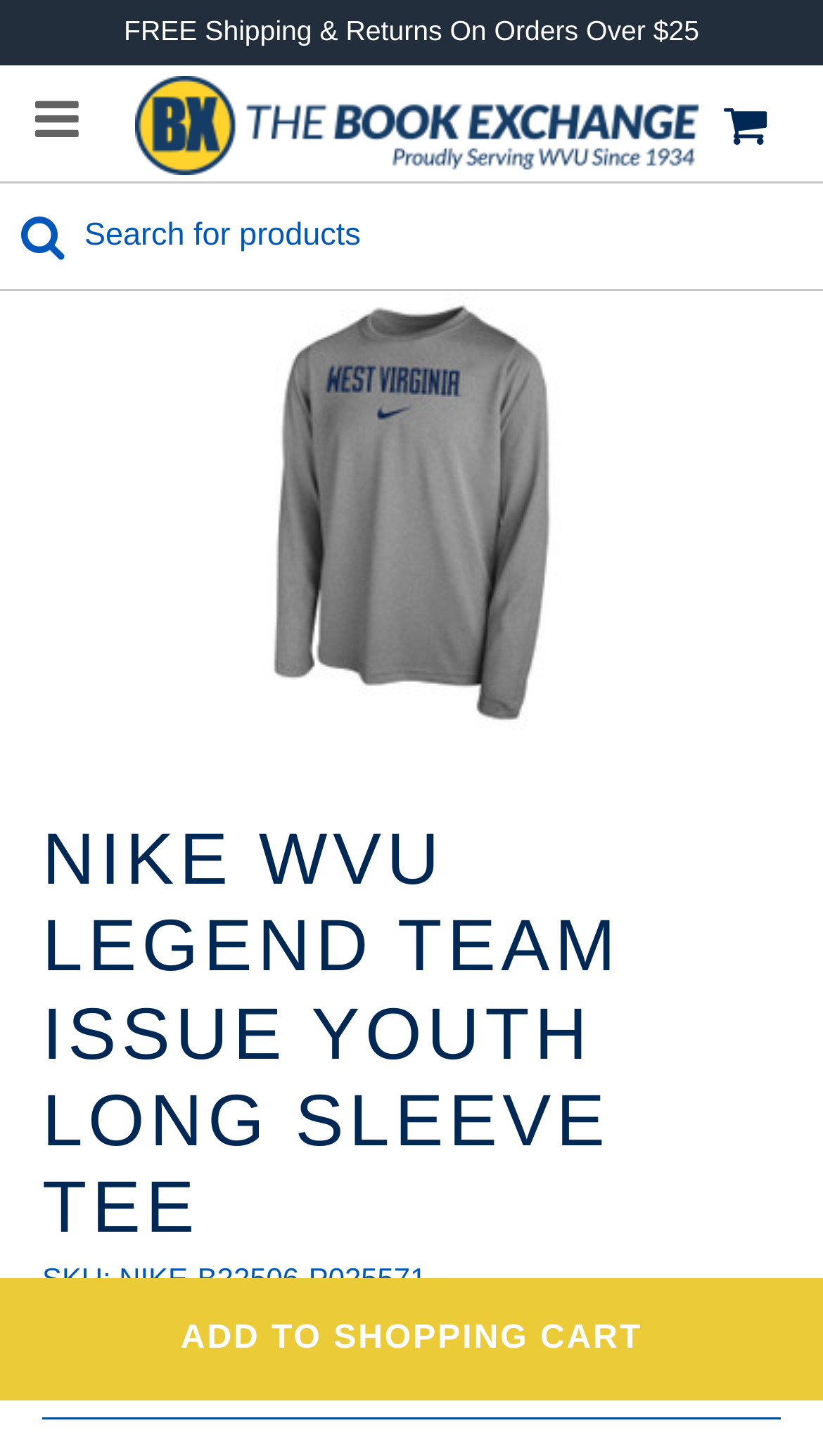Based on the image, please elaborate on the answer to the following question:
Is free shipping available on this order?

I found the text 'FREE Shipping & Returns On Orders Over $25' at the top of the page, which indicates that free shipping is available on orders over $25.